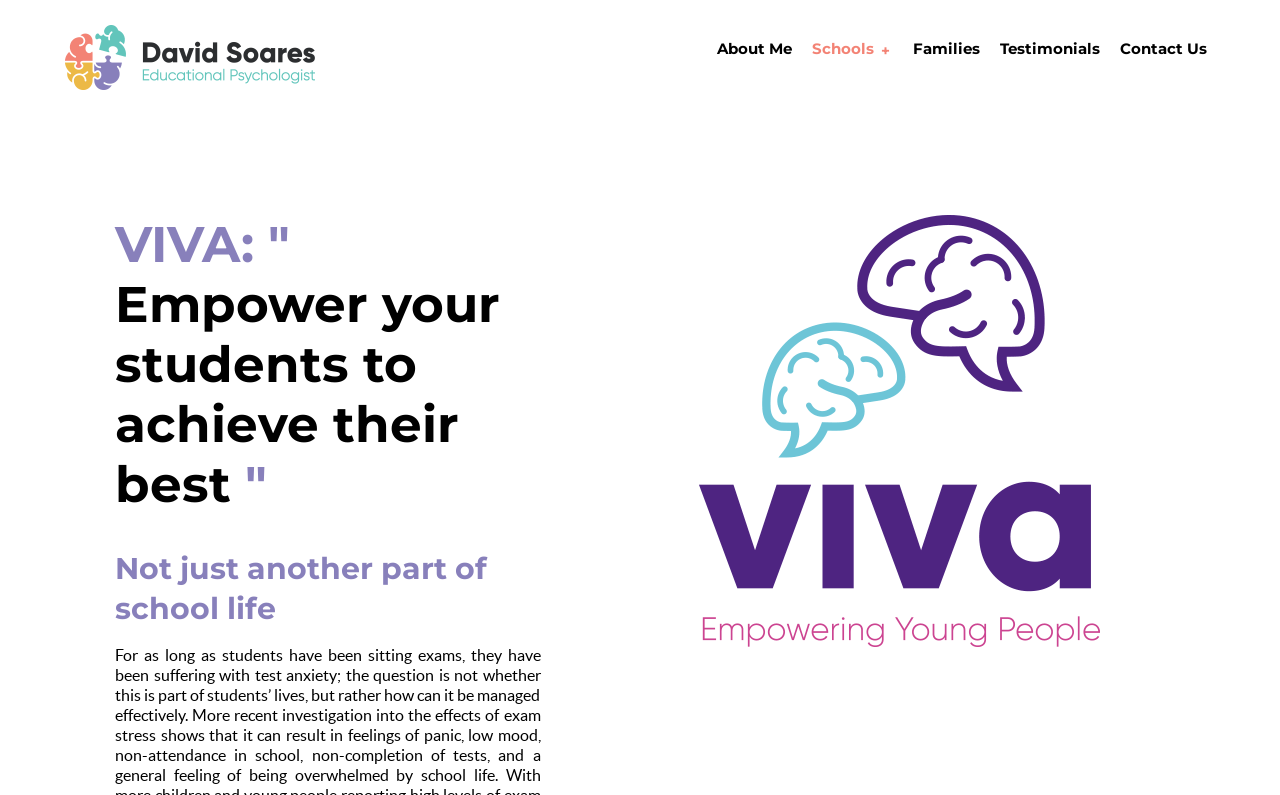Identify the bounding box for the UI element described as: "Testimonials". The coordinates should be four float numbers between 0 and 1, i.e., [left, top, right, bottom].

[0.781, 0.045, 0.86, 0.083]